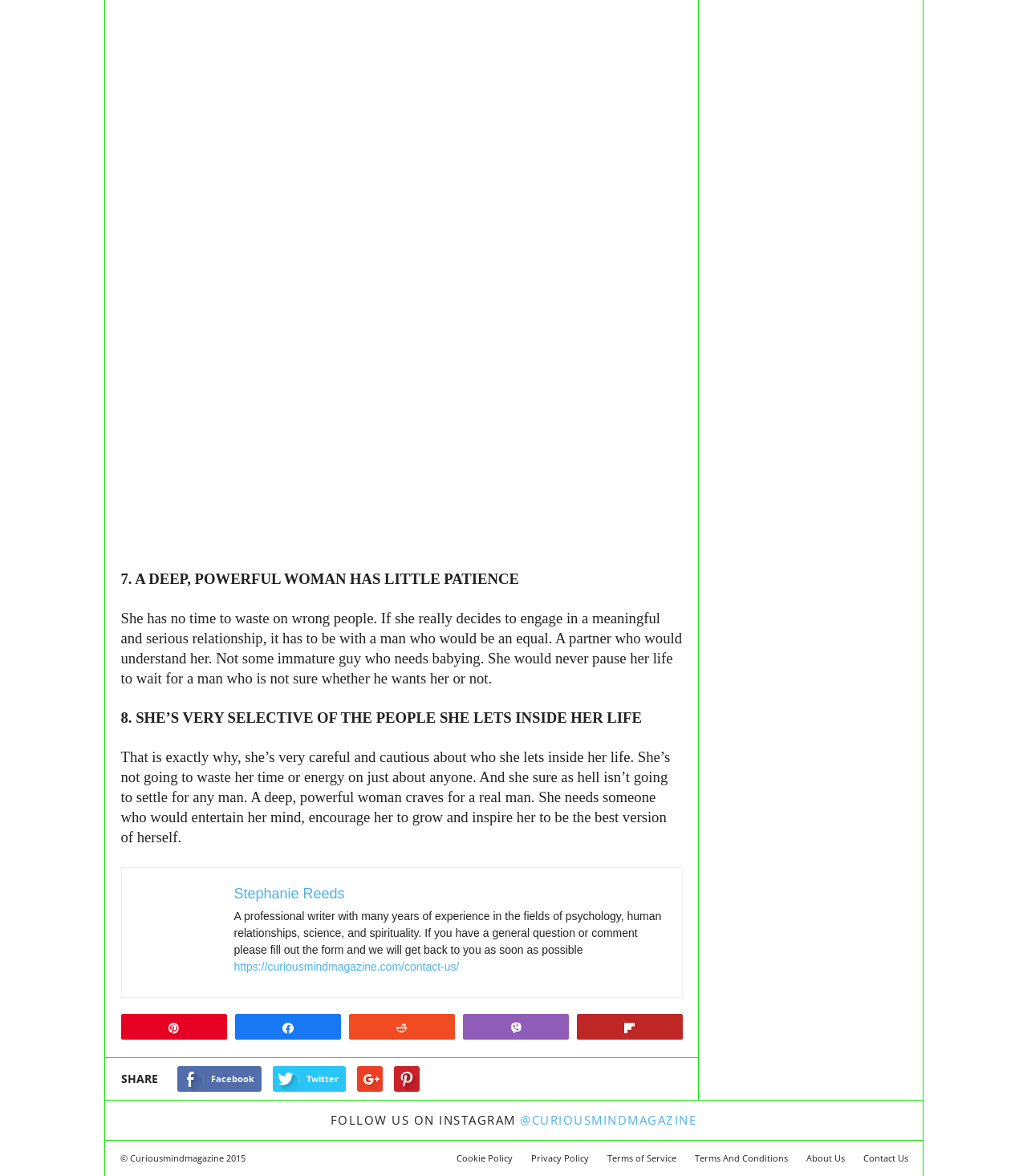What is the profession of the writer?
From the details in the image, provide a complete and detailed answer to the question.

The profession of the writer can be determined by reading the text 'A professional writer with many years of experience in the fields of psychology, human relationships, science, and spirituality.' which is located at the bottom of the webpage, below the main content.